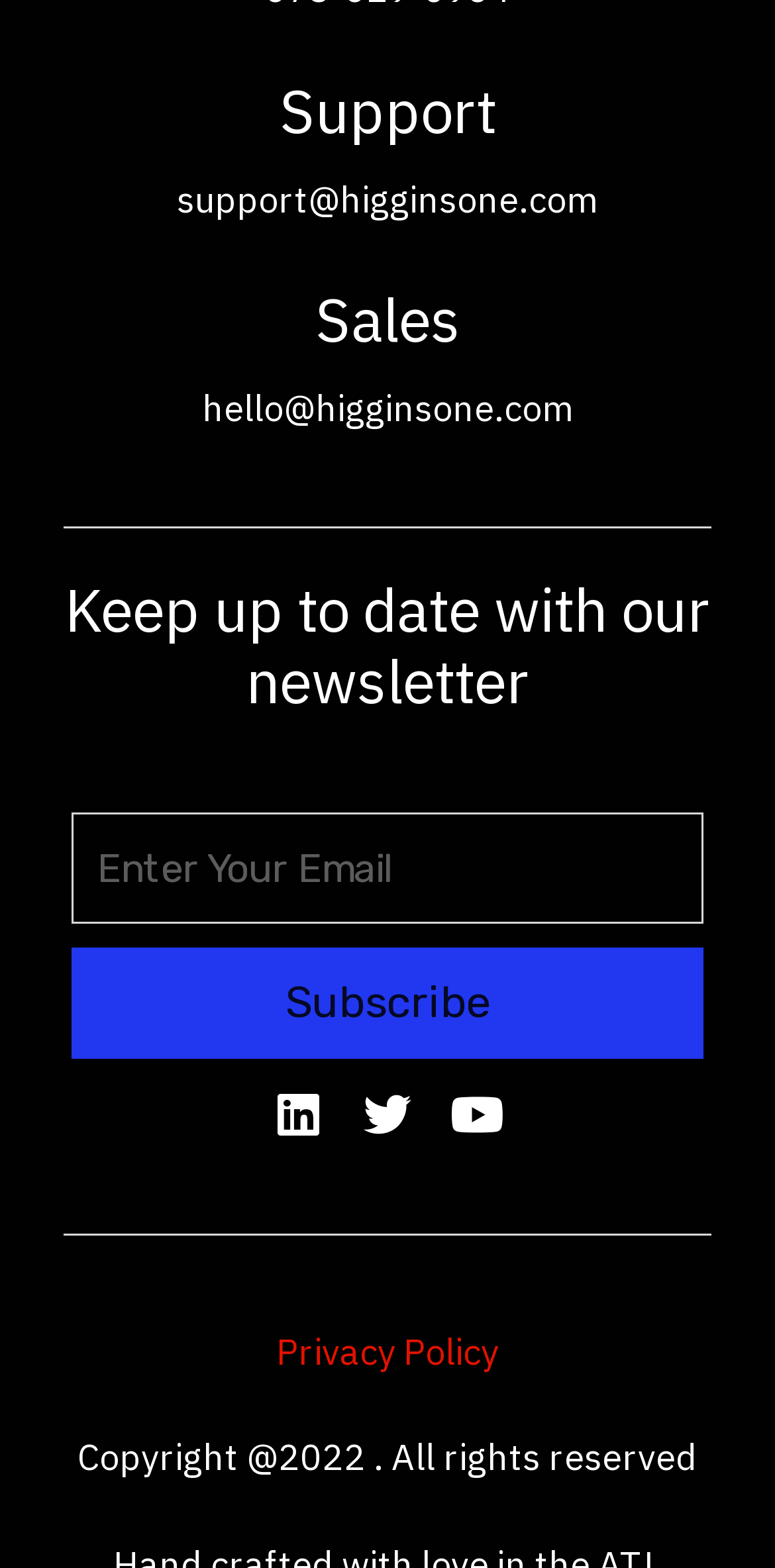What is the purpose of the textbox? Examine the screenshot and reply using just one word or a brief phrase.

Enter Your Email